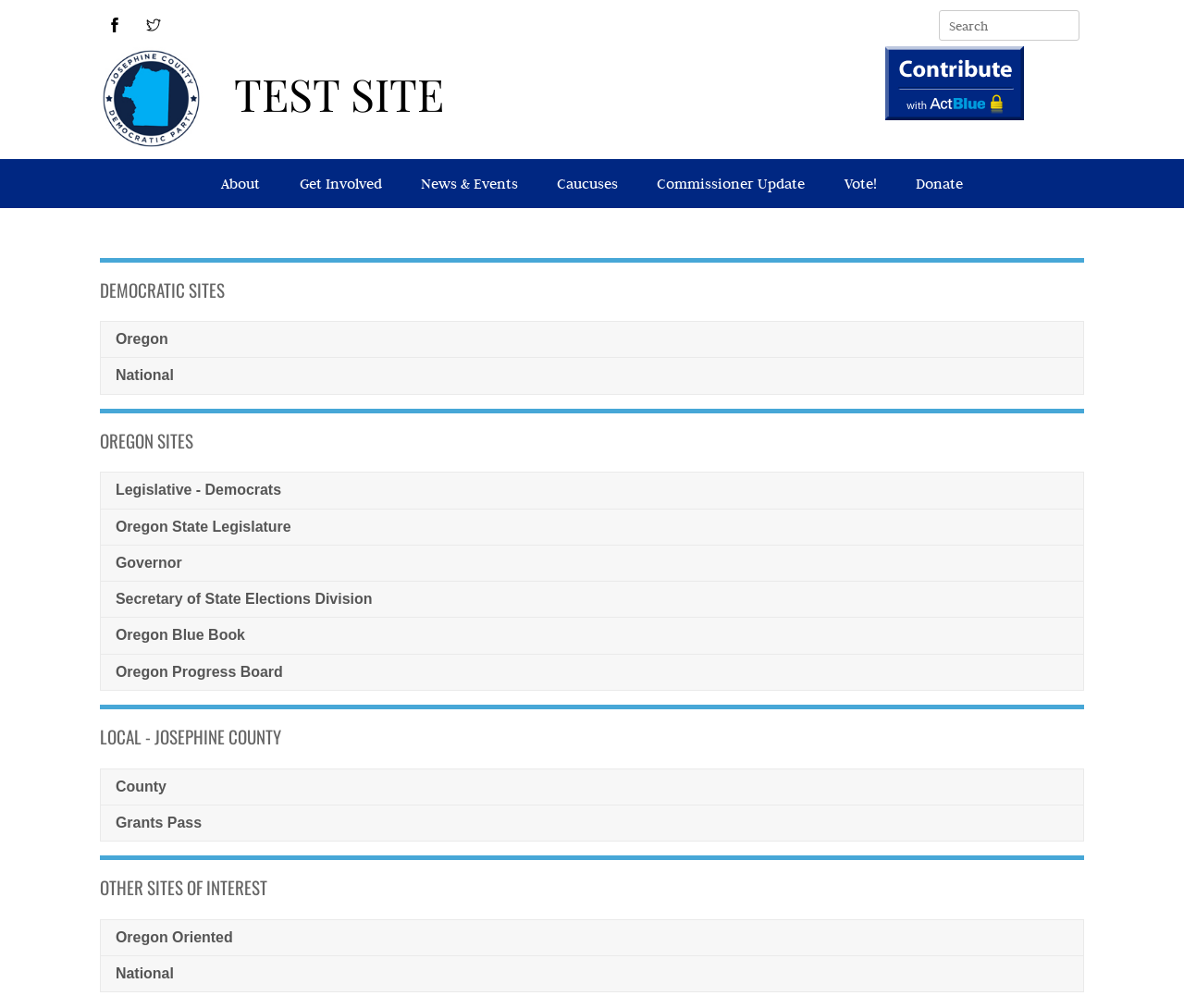Give the bounding box coordinates for this UI element: "Oregon Blue Book". The coordinates should be four float numbers between 0 and 1, arranged as [left, top, right, bottom].

[0.085, 0.613, 0.915, 0.648]